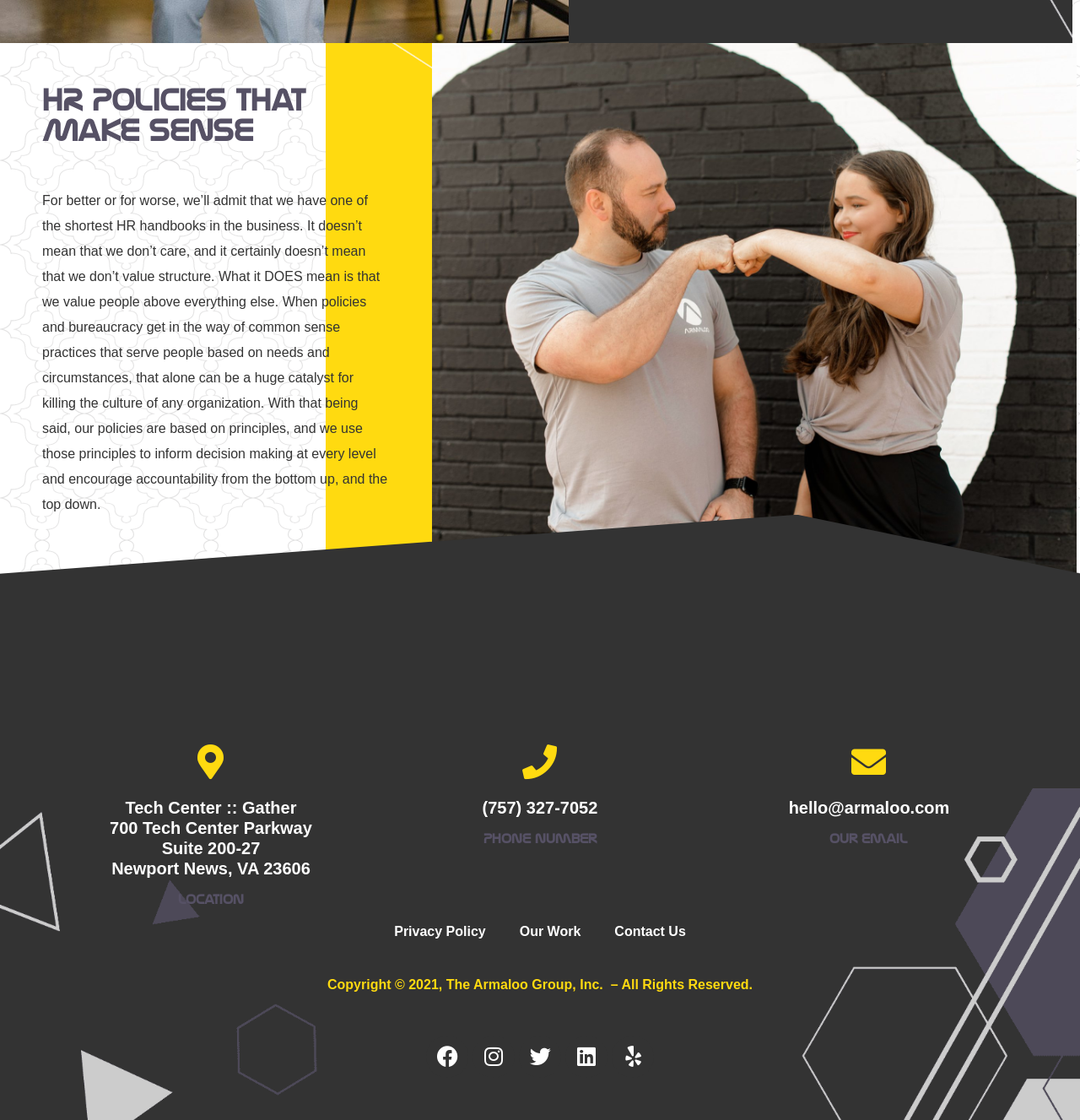Pinpoint the bounding box coordinates of the area that should be clicked to complete the following instruction: "Go to the home page". The coordinates must be given as four float numbers between 0 and 1, i.e., [left, top, right, bottom].

None